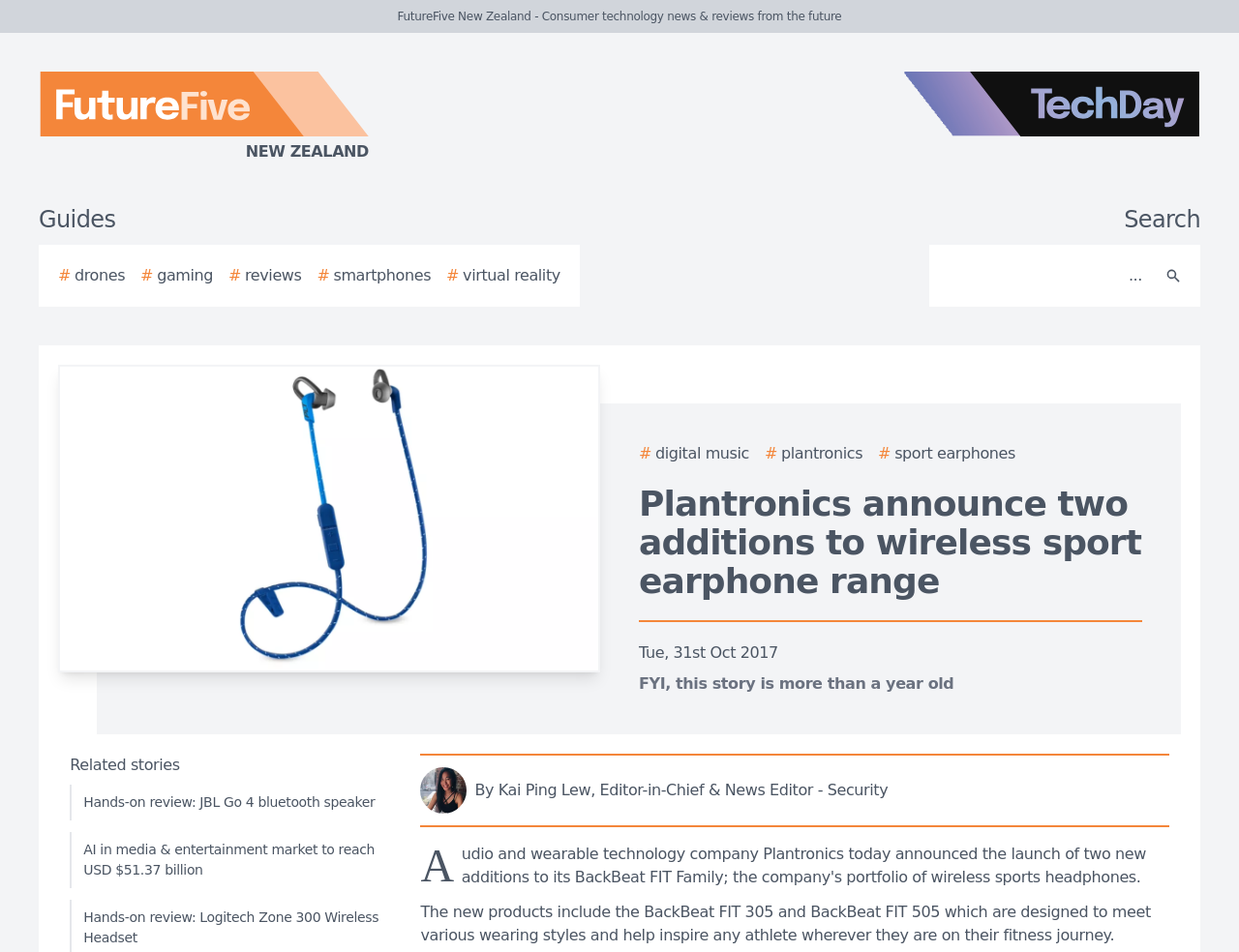Please locate the bounding box coordinates of the element that should be clicked to complete the given instruction: "Read the article about Plantronics".

[0.516, 0.464, 0.696, 0.489]